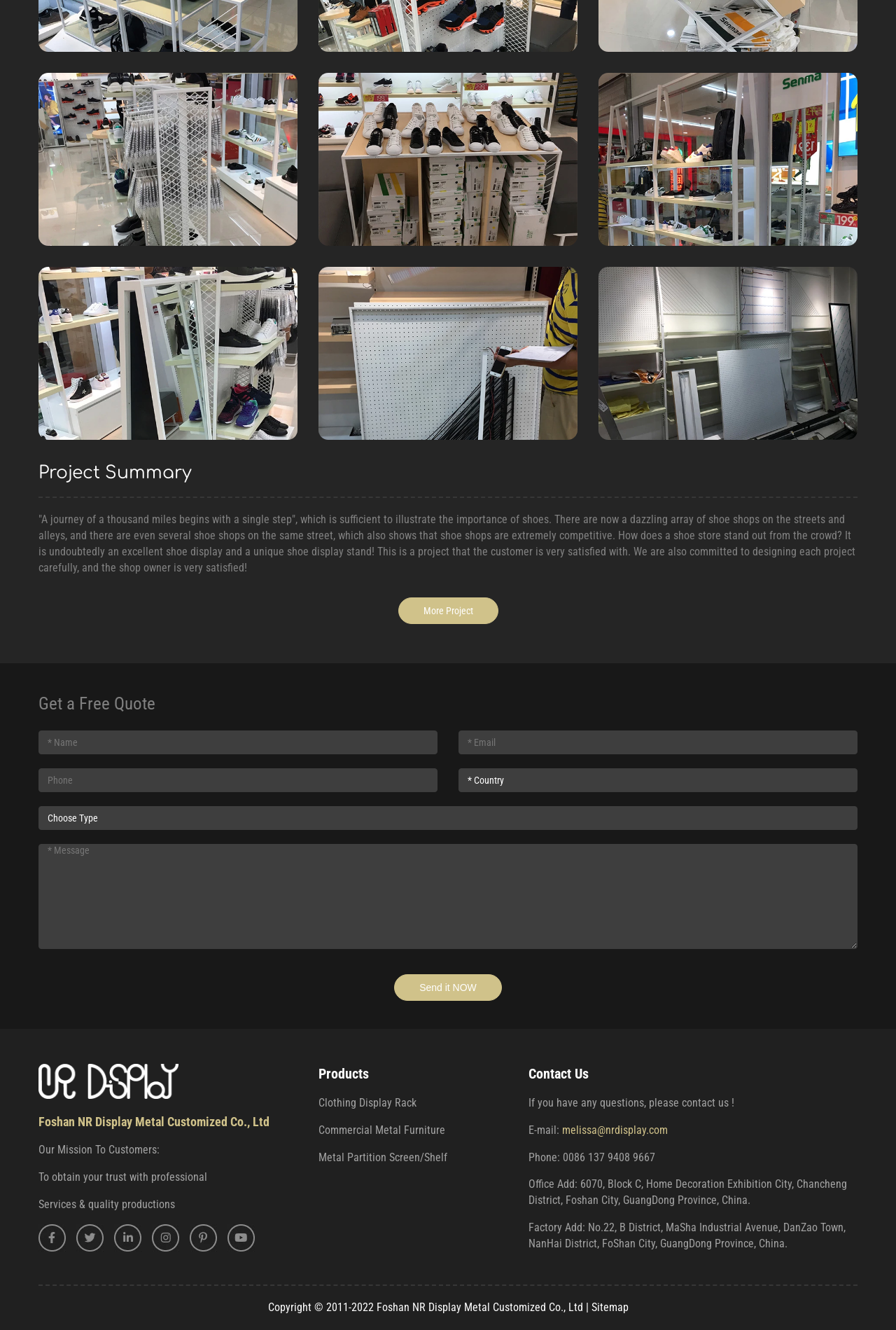Please specify the bounding box coordinates of the region to click in order to perform the following instruction: "Visit the Facebook page".

[0.043, 0.925, 0.073, 0.935]